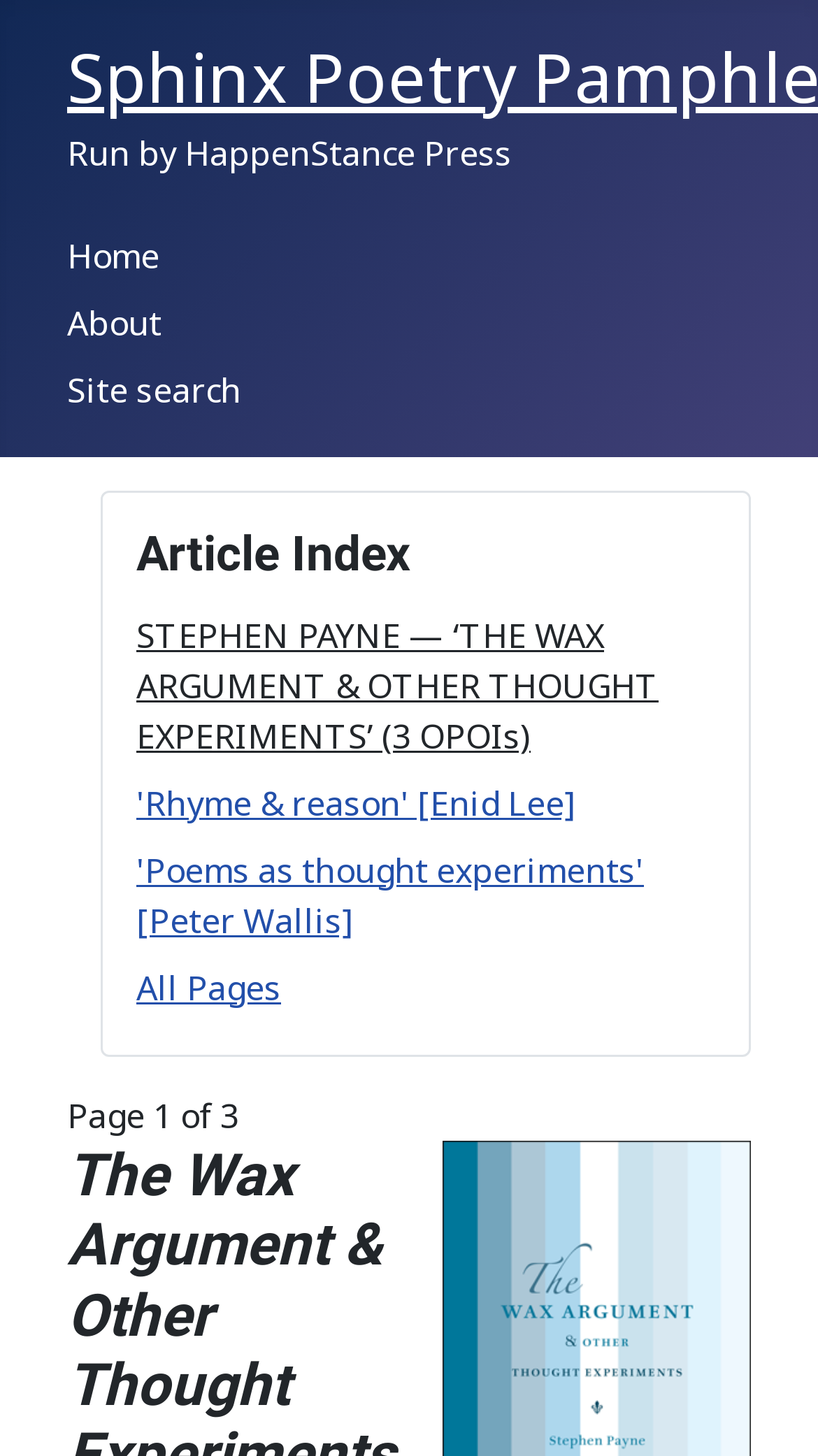Answer the question with a single word or phrase: 
What is the title of the article at the top of the page?

THE WAX ARGUMENT & OTHER THOUGHT EXPERIMENTS